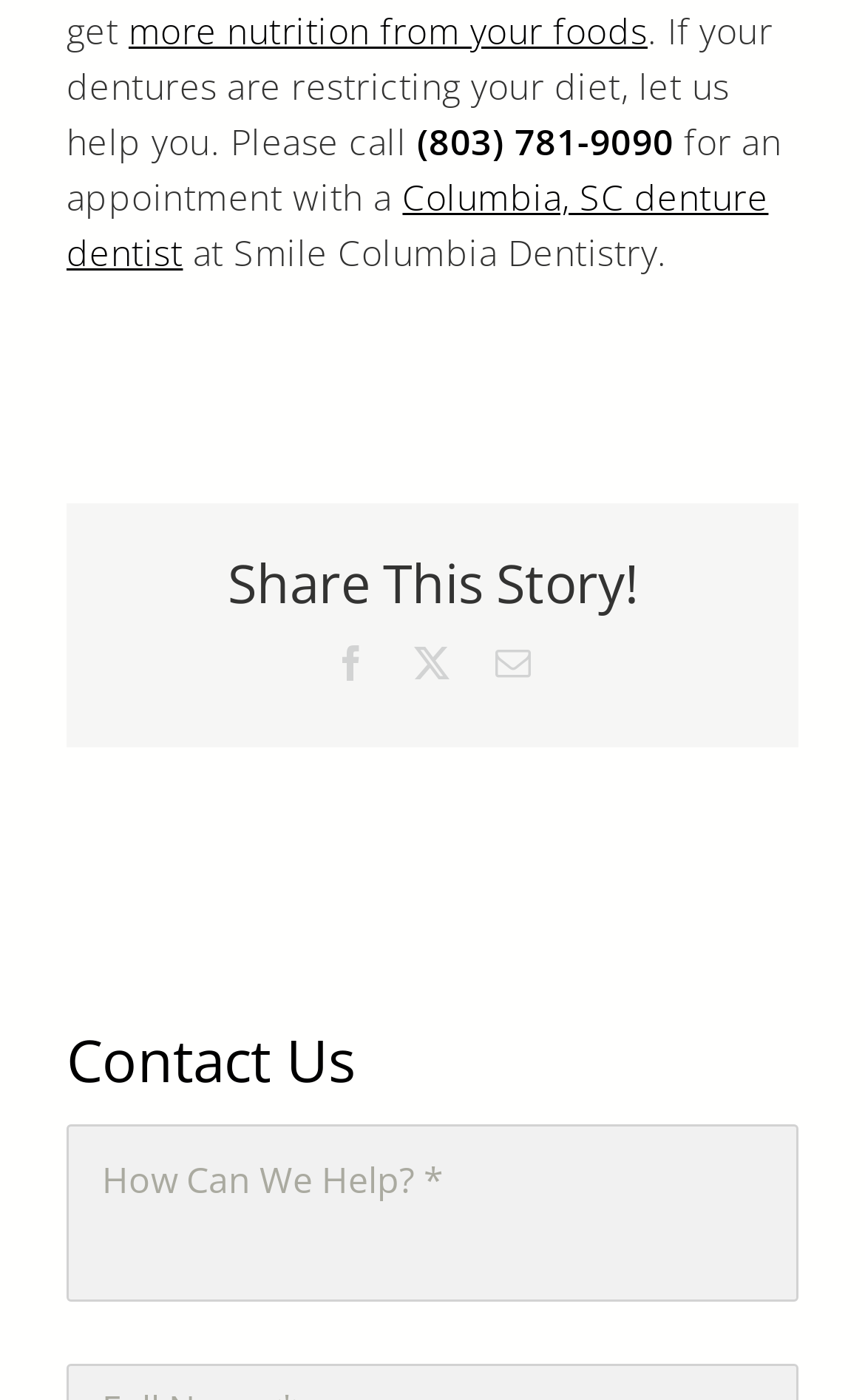Find the bounding box coordinates of the element you need to click on to perform this action: 'Fill out the form to ask how the dentist can help'. The coordinates should be represented by four float values between 0 and 1, in the format [left, top, right, bottom].

[0.077, 0.802, 0.923, 0.929]